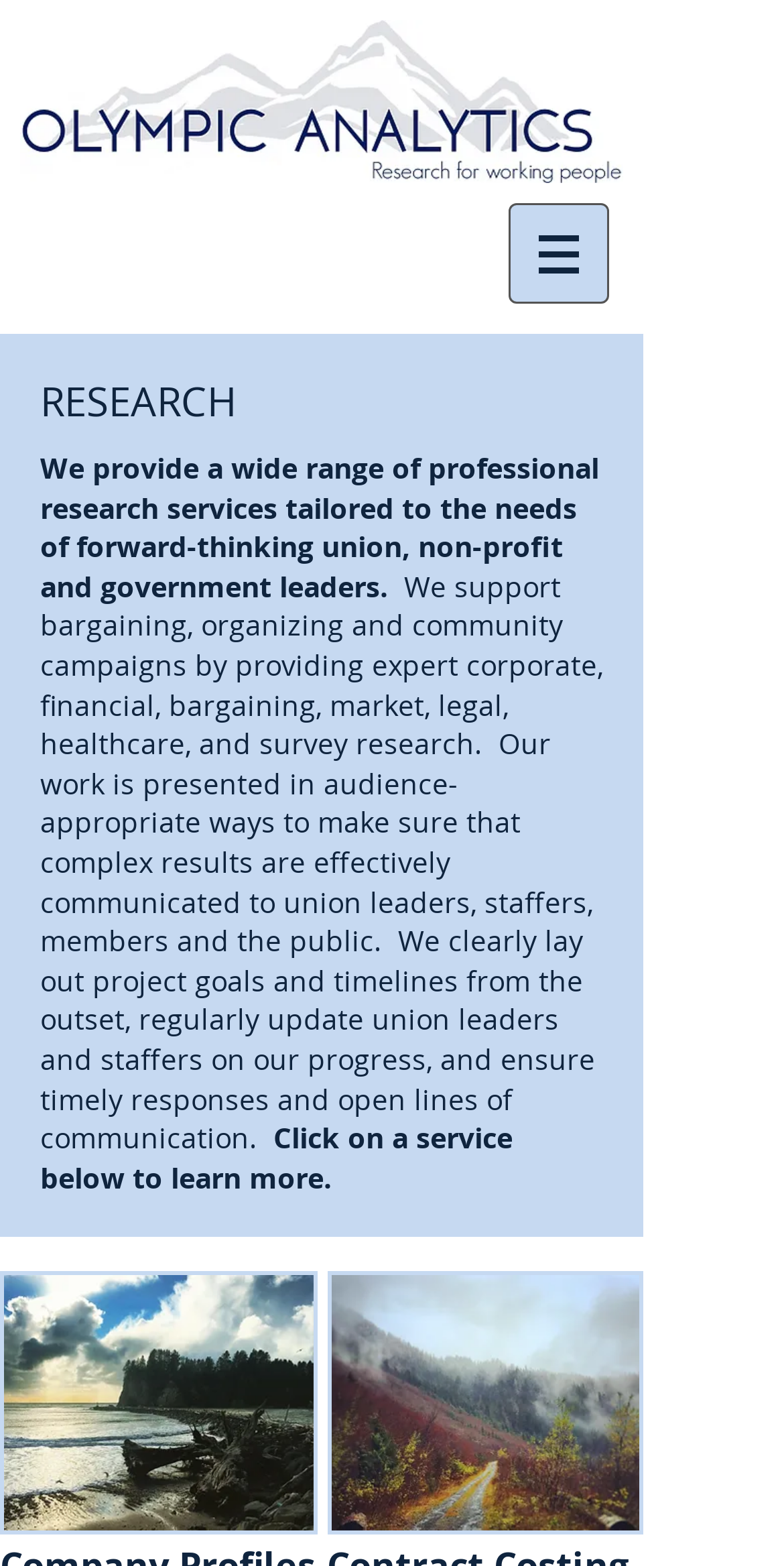Create a detailed narrative describing the layout and content of the webpage.

The webpage is focused on research services, with a prominent navigation menu at the top right corner, labeled "Site". This menu has a button with an accompanying image, which is not explicitly described. 

Below the navigation menu, a large heading "RESEARCH" is centered at the top of the page. 

Underneath the heading, there is a brief introduction to the research services provided, which includes a wide range of professional research services tailored to the needs of union, non-profit, and government leaders. 

Following this introduction, a longer paragraph provides more details about the research services, including the types of research offered, such as corporate, financial, bargaining, market, legal, healthcare, and survey research. This paragraph also explains how the research results are presented in an audience-appropriate manner to ensure effective communication.

Below this detailed description, a short sentence invites users to click on a service to learn more. 

On the lower half of the page, there are two images, one labeled "Company Profiles" on the left and another labeled "Contract Costing" on the right, which are likely links to more information about these specific research services.